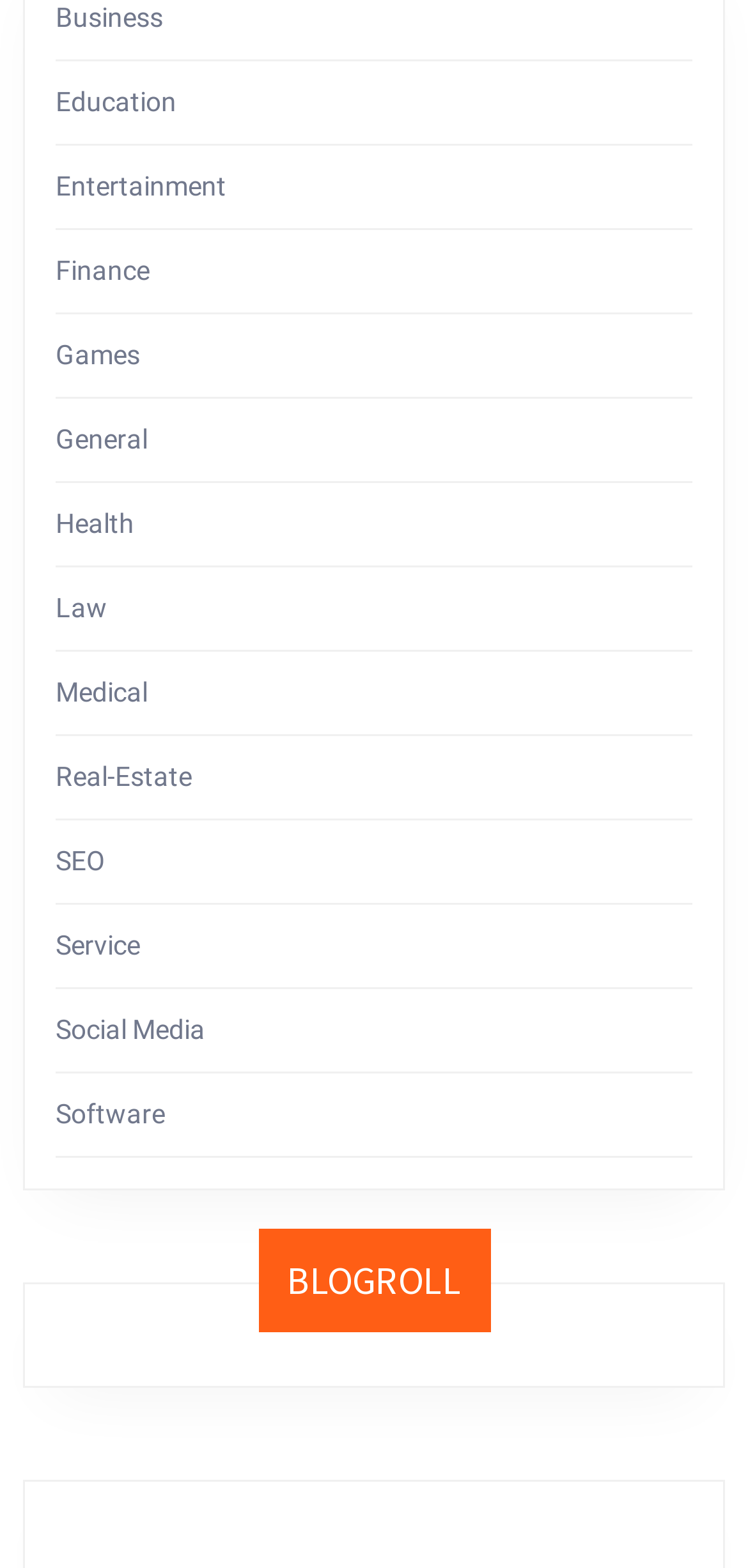Find the bounding box coordinates of the area to click in order to follow the instruction: "Click on Business".

[0.074, 0.001, 0.218, 0.02]